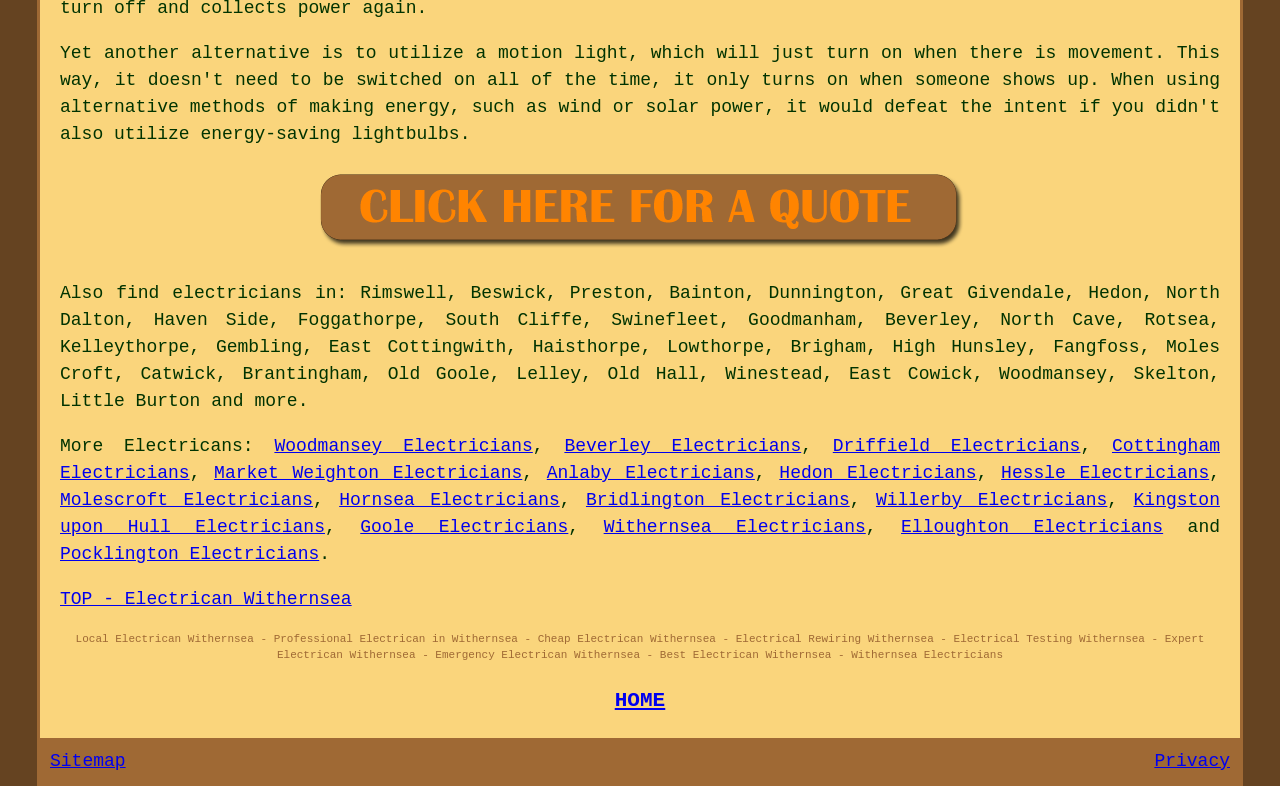What is the purpose of the webpage?
Please utilize the information in the image to give a detailed response to the question.

The webpage lists multiple electricians in different locations, with links to their services, suggesting that the purpose of the webpage is to help users find electricians in their area.